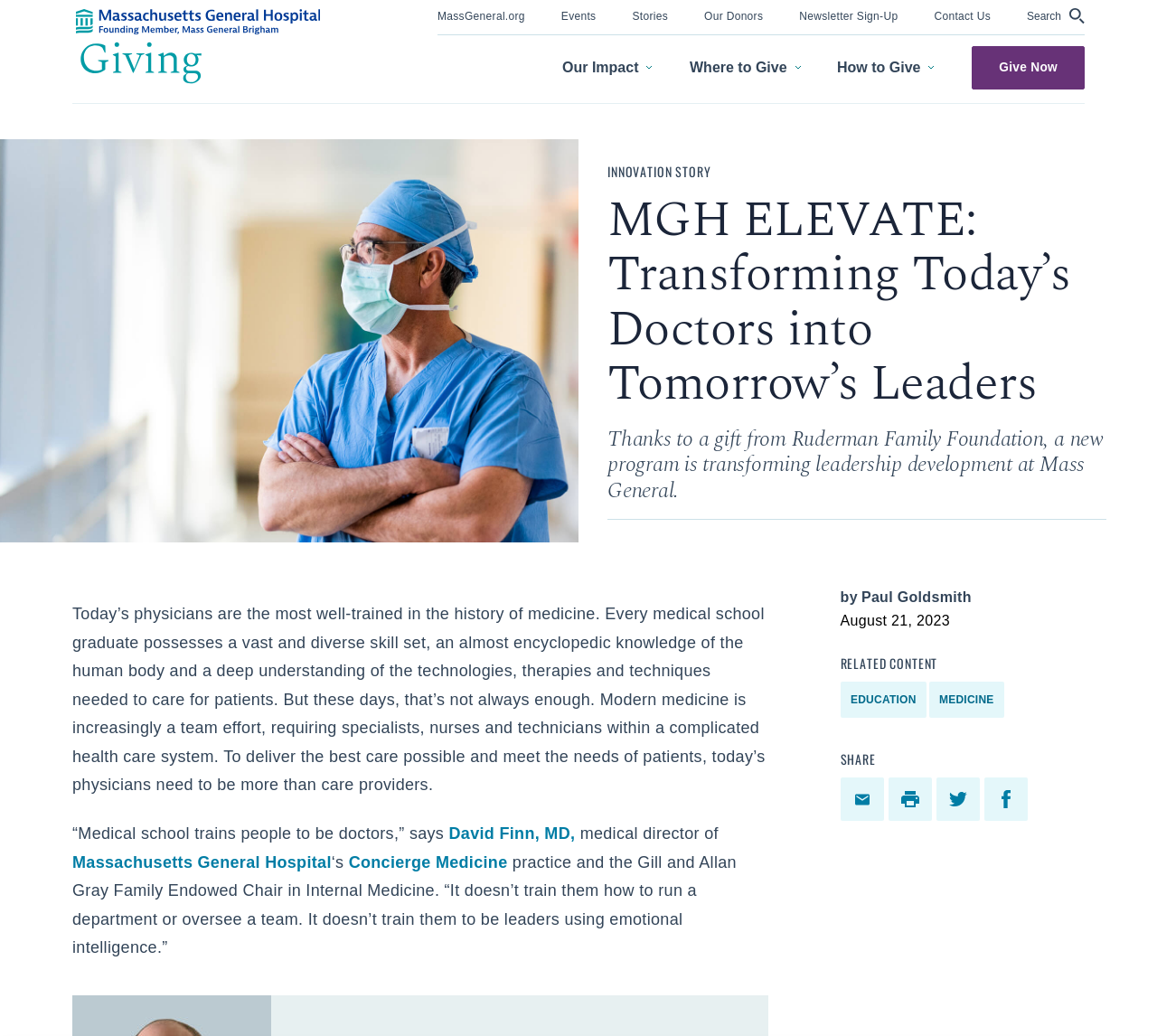Pinpoint the bounding box coordinates of the element to be clicked to execute the instruction: "Give Now".

[0.84, 0.045, 0.938, 0.086]